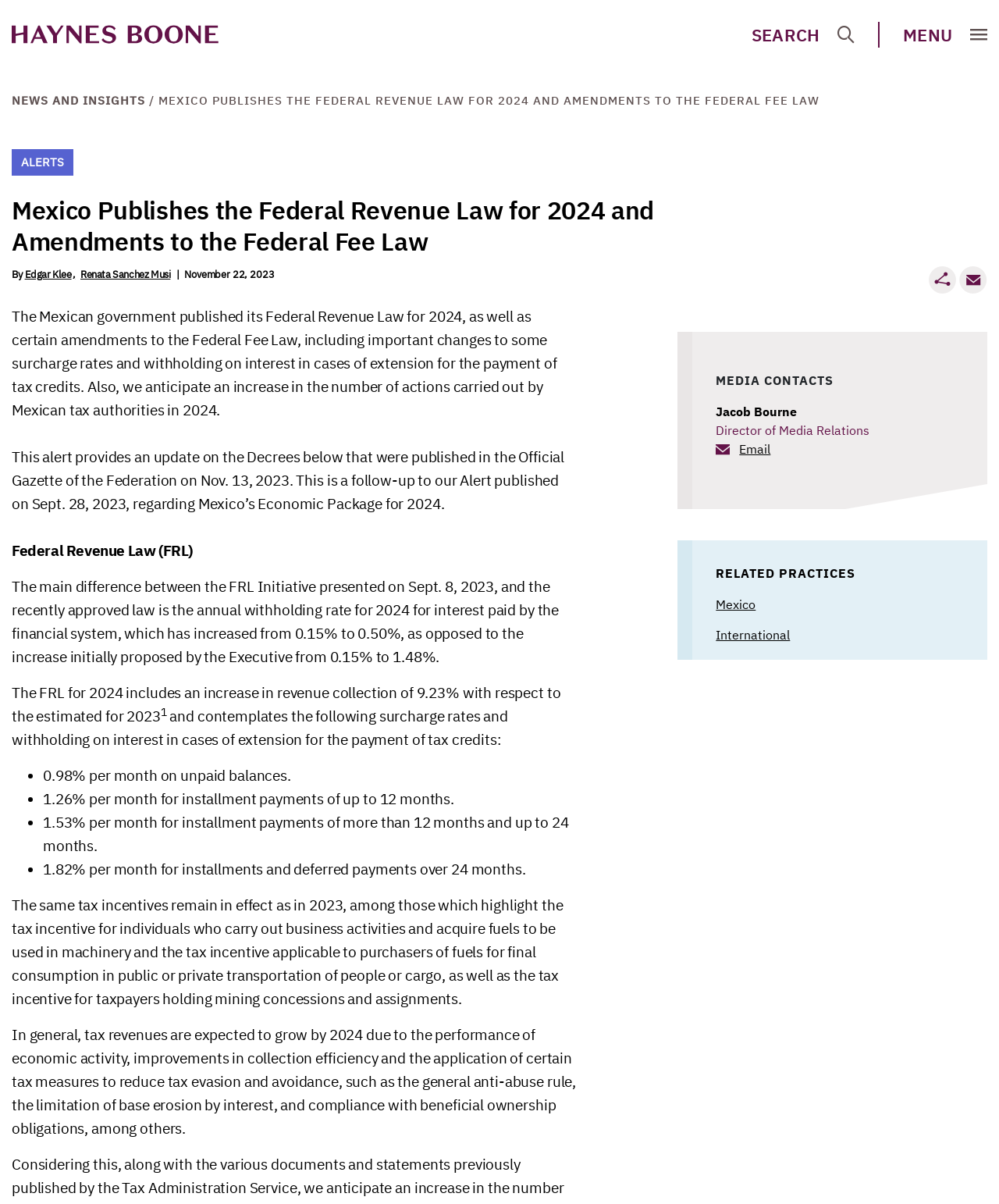Could you specify the bounding box coordinates for the clickable section to complete the following instruction: "View news and insights"?

[0.012, 0.077, 0.145, 0.089]